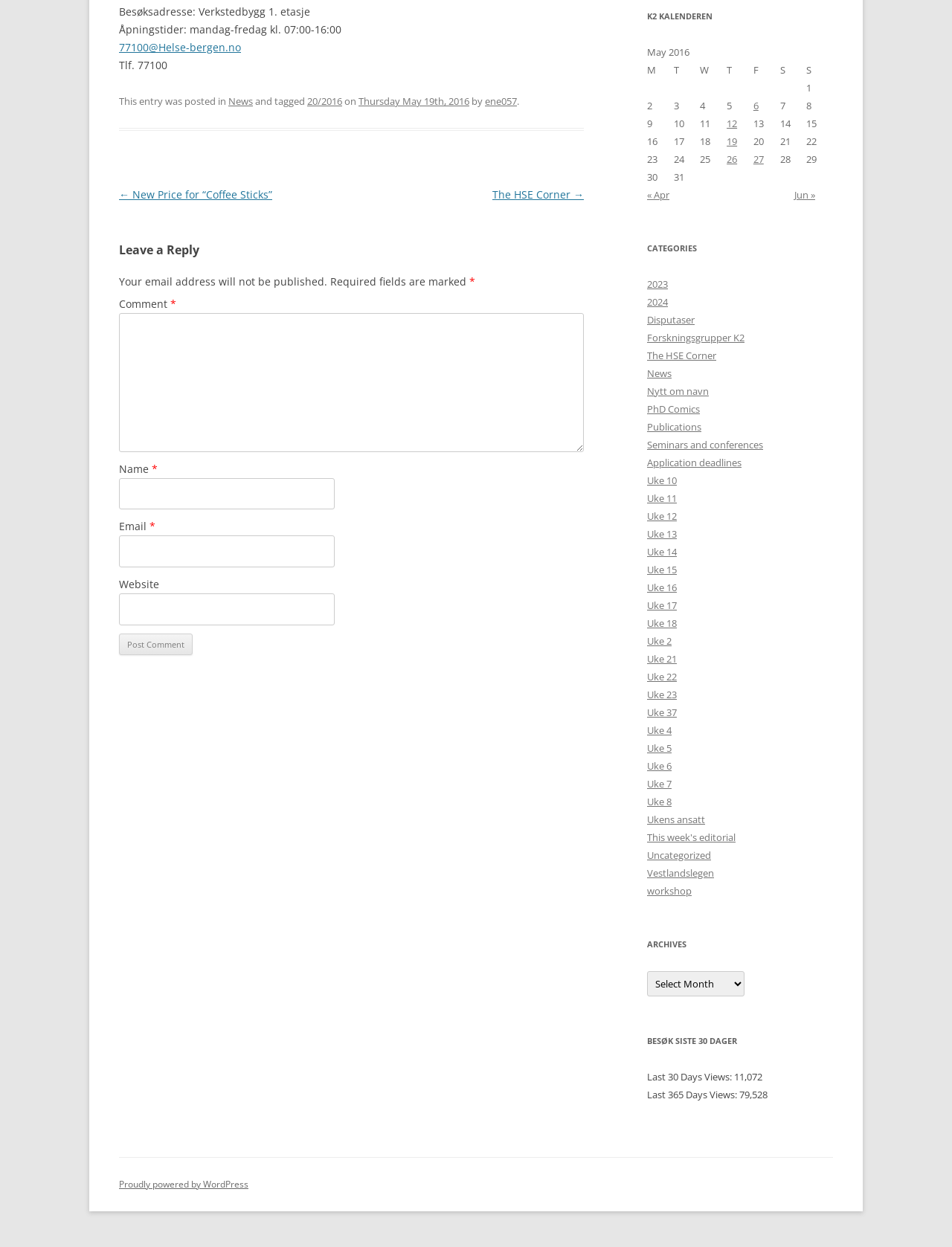Determine the bounding box coordinates for the UI element with the following description: "ene057". The coordinates should be four float numbers between 0 and 1, represented as [left, top, right, bottom].

[0.509, 0.076, 0.543, 0.087]